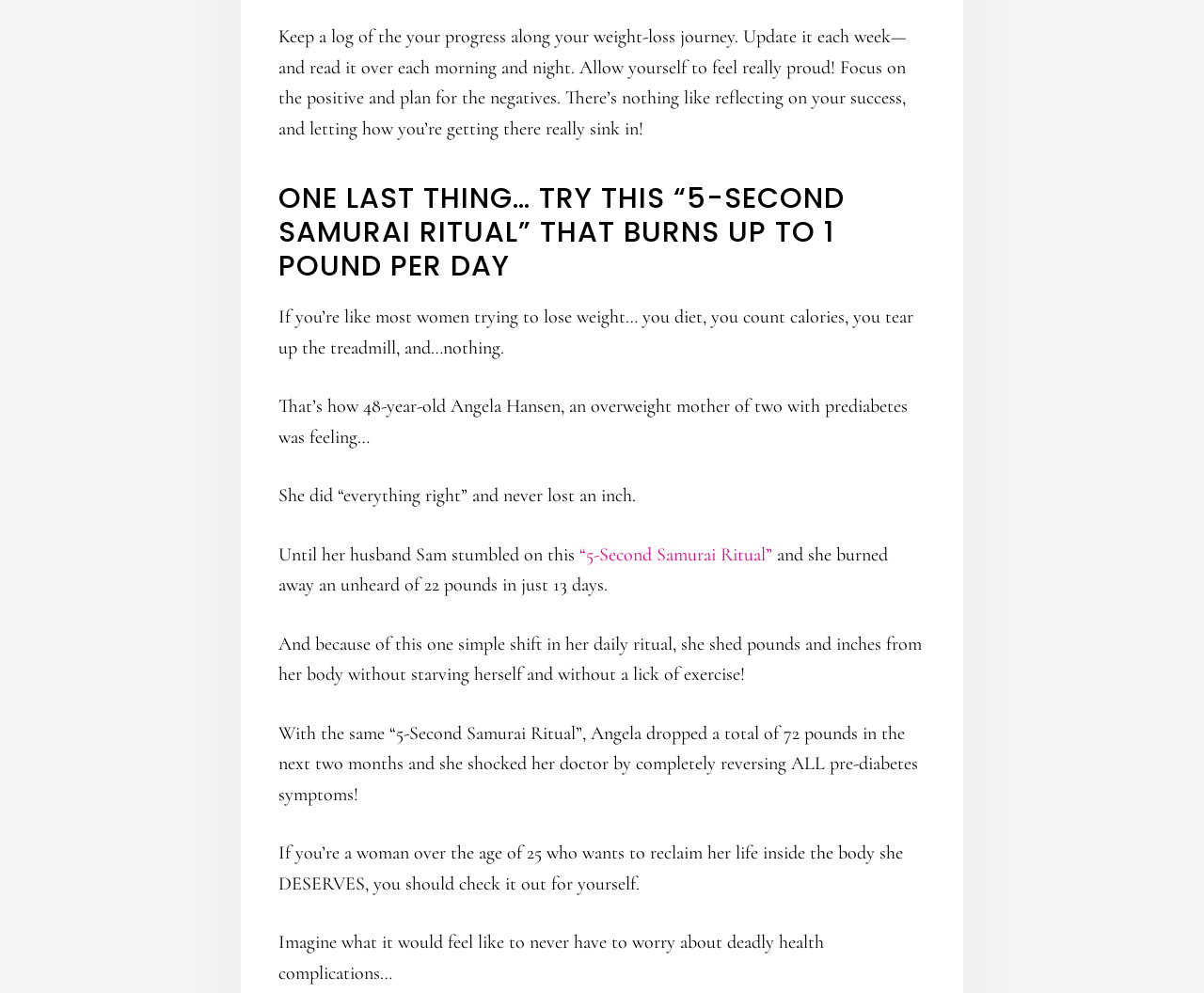How many pounds did Angela burn in 13 days?
Kindly offer a comprehensive and detailed response to the question.

According to the webpage, Angela burned away an unheard of 22 pounds in just 13 days after incorporating the '5-Second Samurai Ritual' into her daily routine.